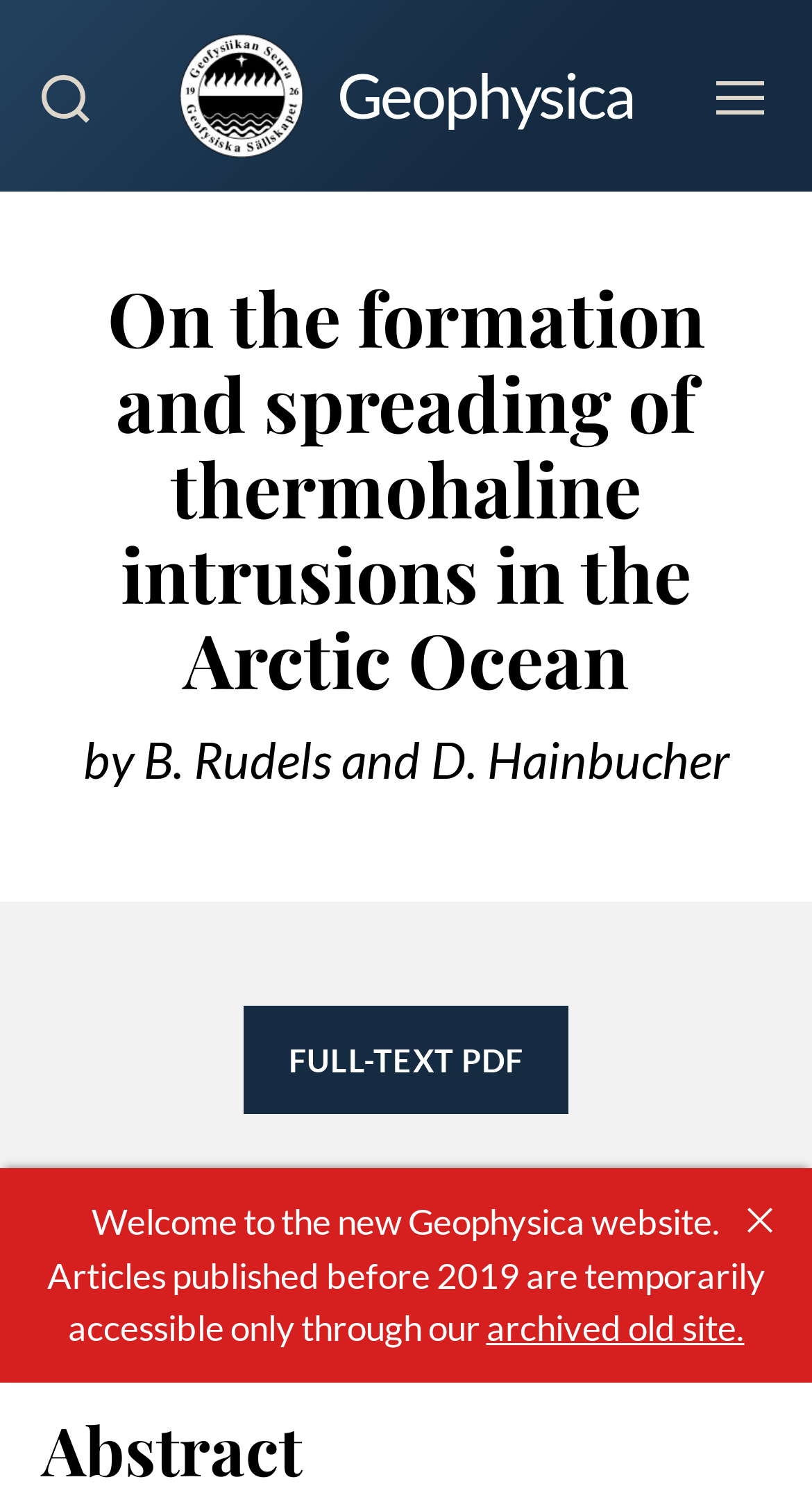Answer the following in one word or a short phrase: 
What is the name of the journal?

Geophysica